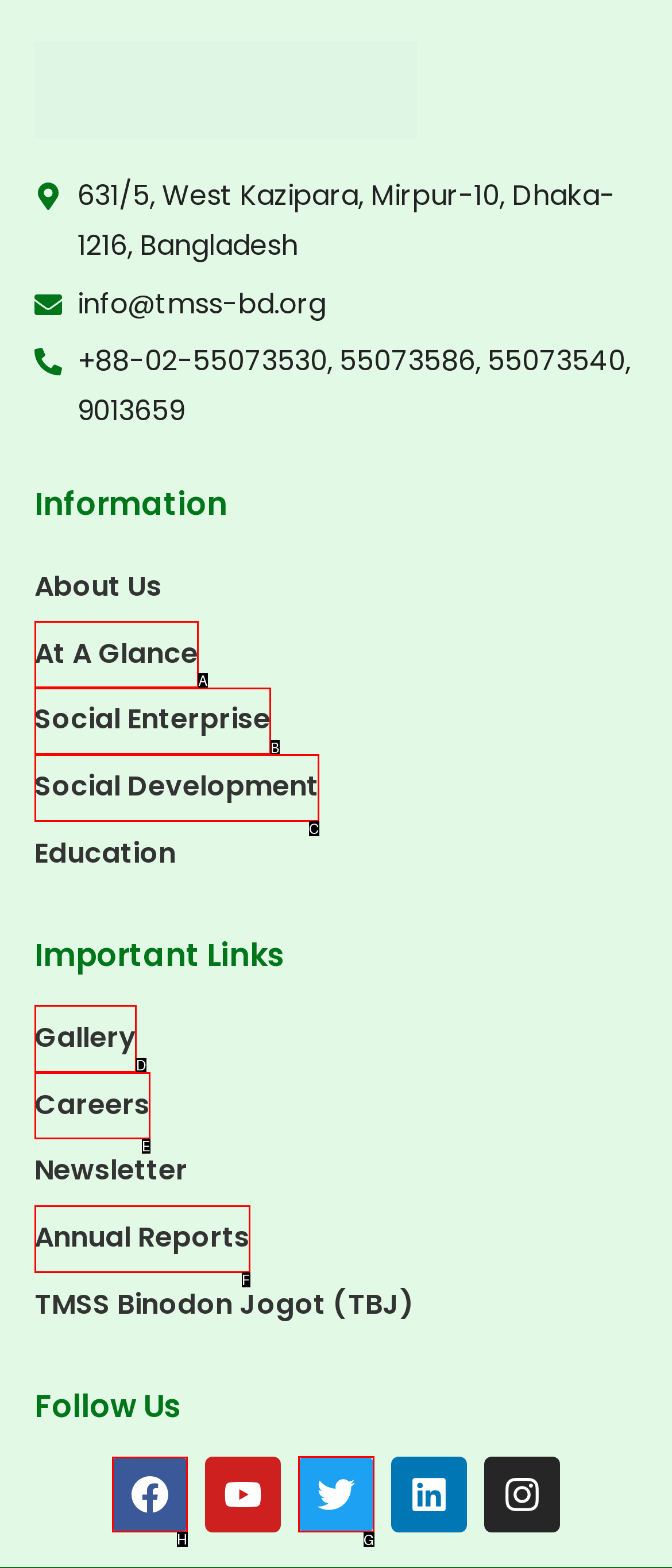Determine the letter of the UI element that will complete the task: Visit Facebook page
Reply with the corresponding letter.

H